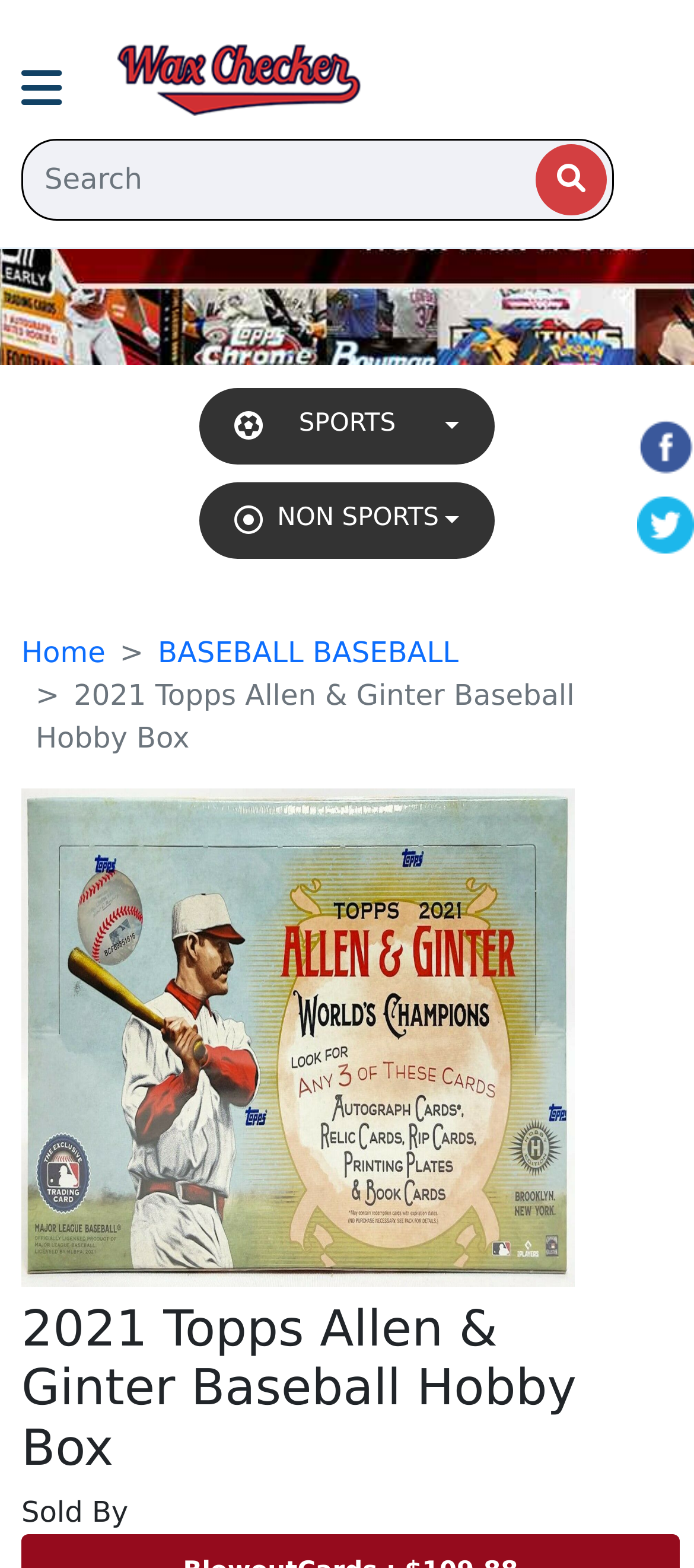Kindly determine the bounding box coordinates of the area that needs to be clicked to fulfill this instruction: "Go to home page".

[0.031, 0.405, 0.152, 0.427]